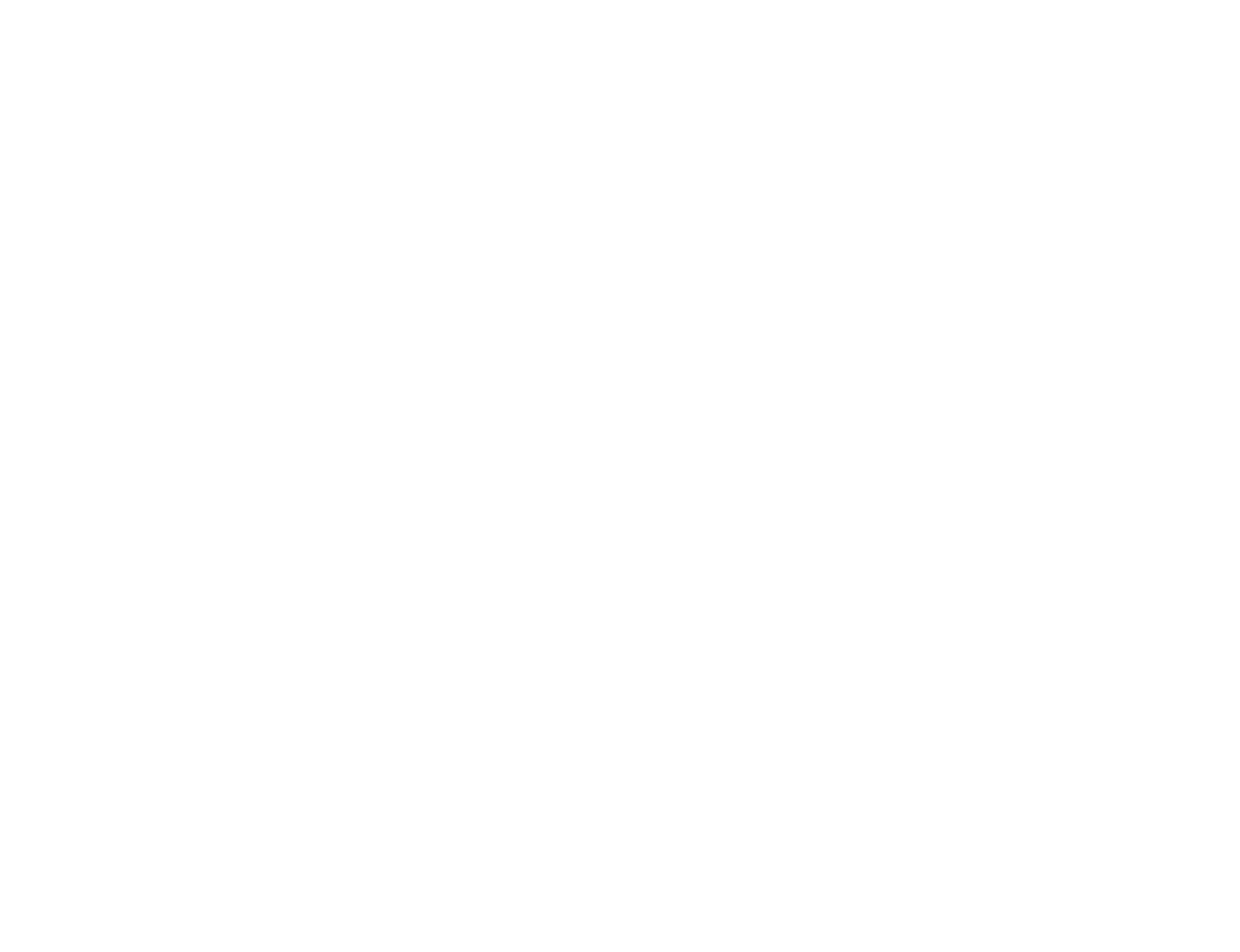Please identify the coordinates of the bounding box for the clickable region that will accomplish this instruction: "Read about Dark Brown Varnish".

[0.271, 0.33, 0.368, 0.35]